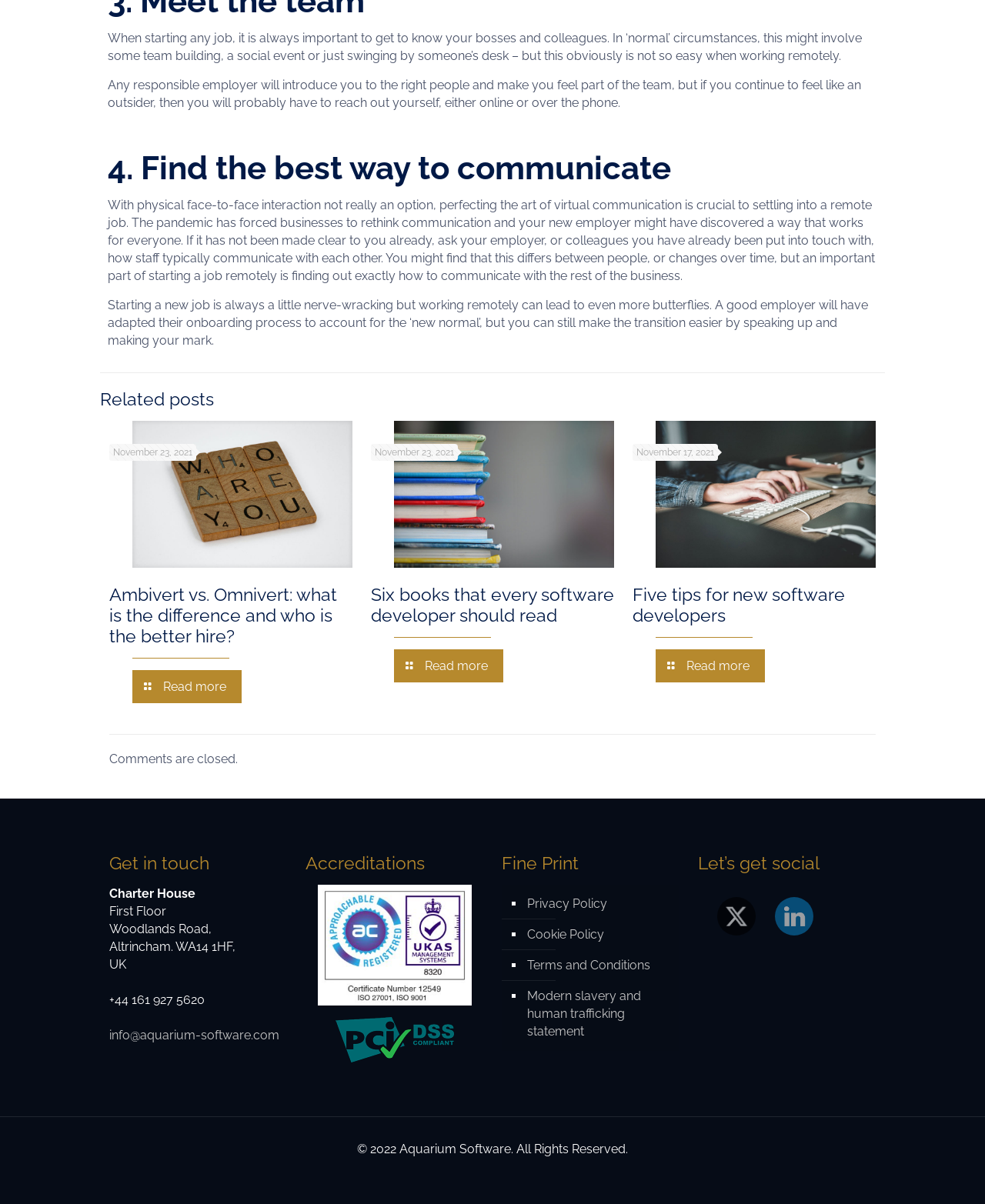Show the bounding box coordinates for the element that needs to be clicked to execute the following instruction: "Read more about 'Ambivert vs. Omnivert: what is the difference and who is the better hire?'". Provide the coordinates in the form of four float numbers between 0 and 1, i.e., [left, top, right, bottom].

[0.111, 0.485, 0.342, 0.537]